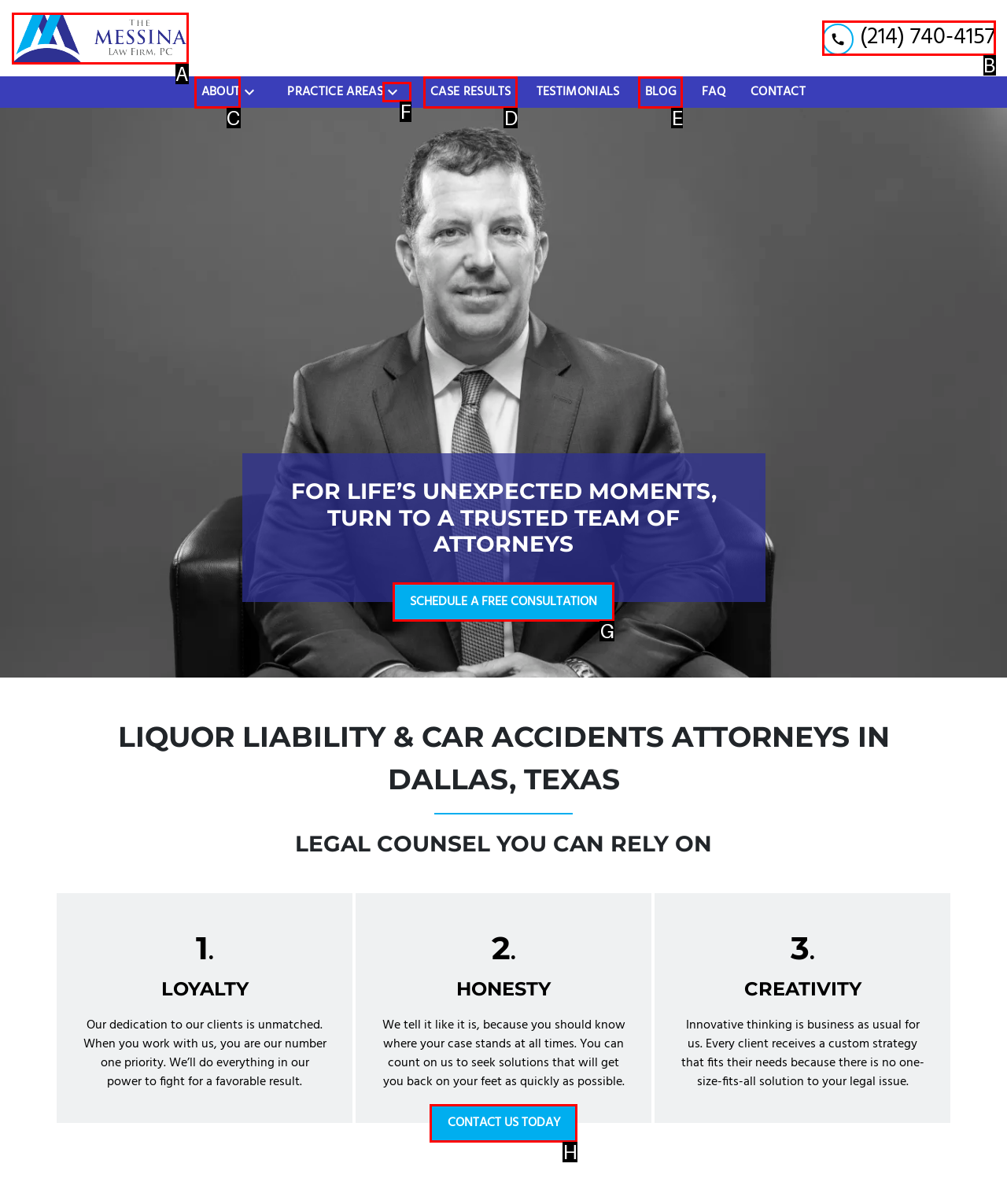Identify which lettered option to click to carry out the task: schedule a free consultation. Provide the letter as your answer.

G